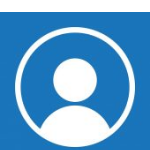Describe the image with as much detail as possible.

The image features a minimalist icon representing a person, displayed within a circular outline against a blue background. This design typically symbolizes a user profile or account placeholder, often used in digital interfaces to indicate user identity or profile settings. The simplicity of the design emphasizes accessibility and functionality, making it easily recognizable across various platforms. The blue color adds a sense of calmness and reliability, often associated with technology and communication services.